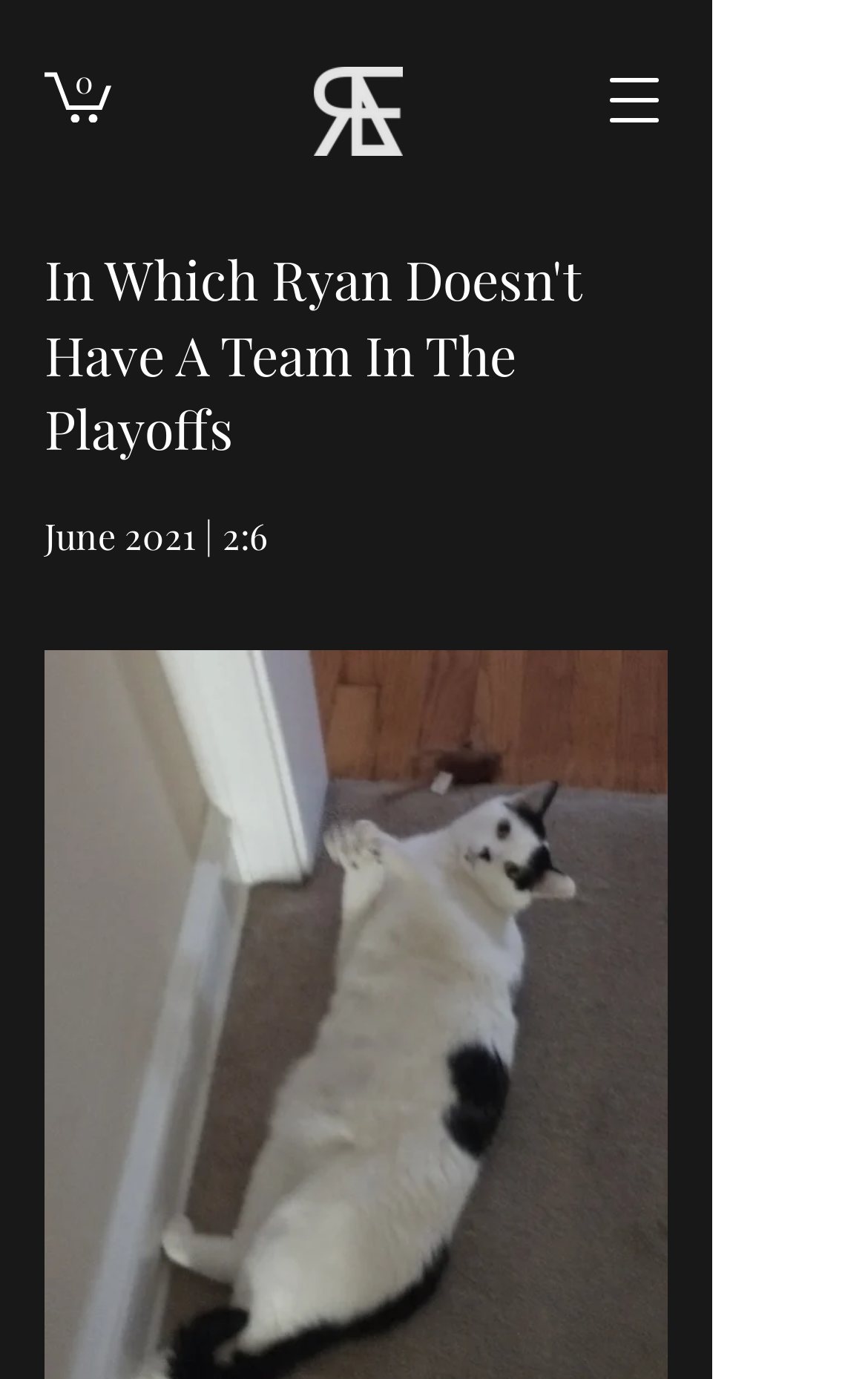What is the main heading of this webpage? Please extract and provide it.

In Which Ryan Doesn't Have A Team In The Playoffs